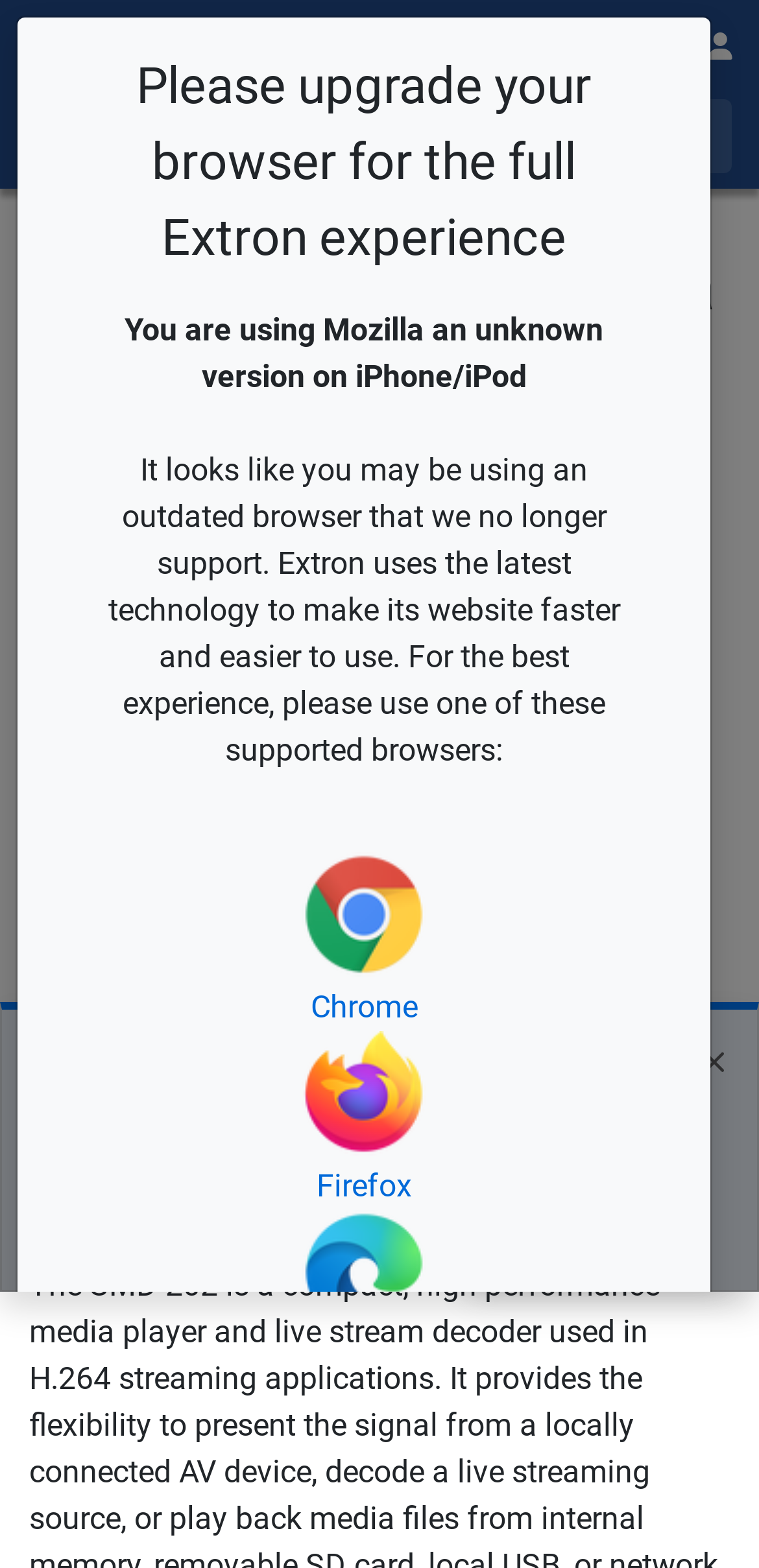Please mark the bounding box coordinates of the area that should be clicked to carry out the instruction: "Download the high-resolution image".

[0.038, 0.638, 0.851, 0.662]